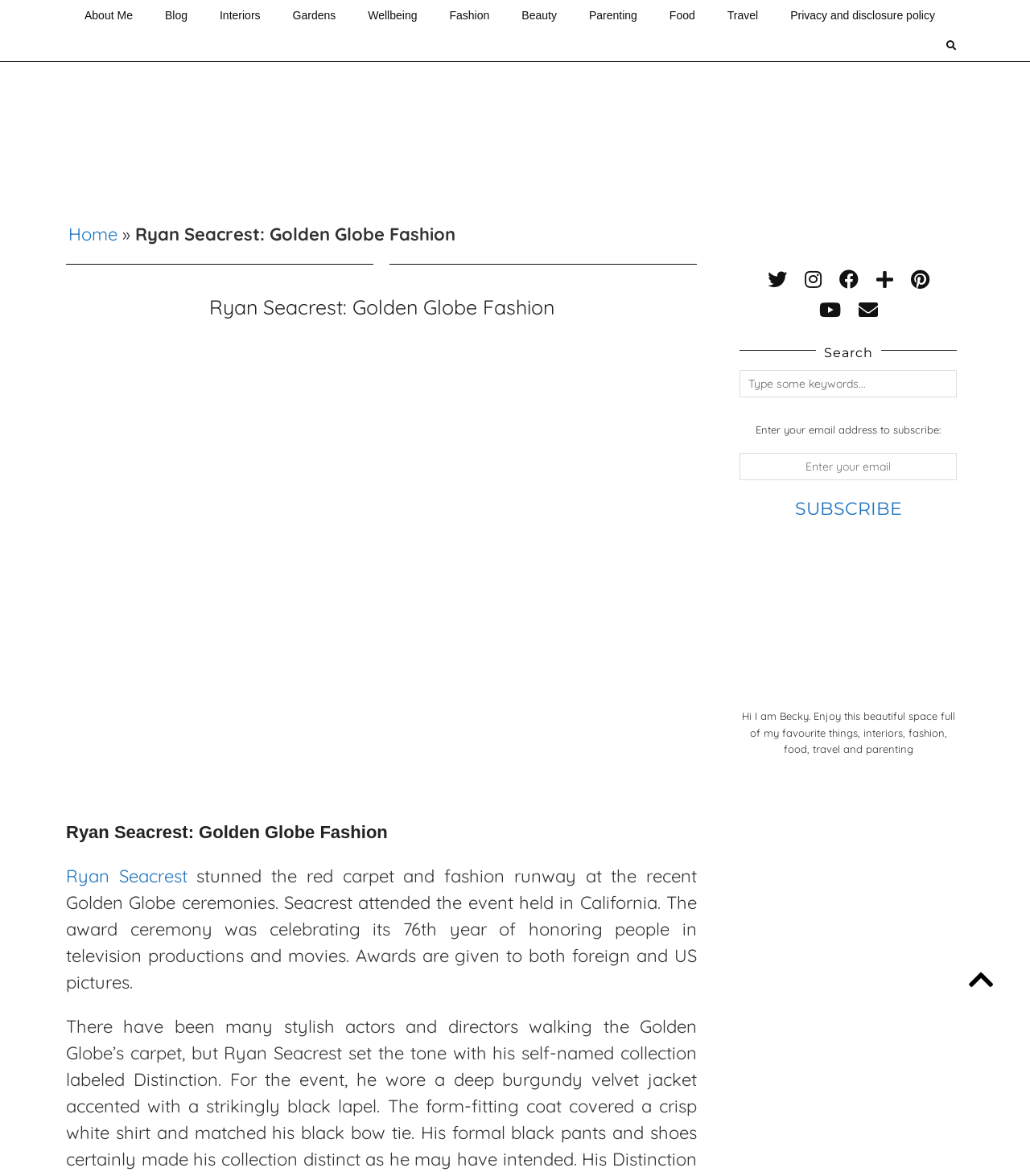Extract the top-level heading from the webpage and provide its text.

Ryan Seacrest: Golden Globe Fashion